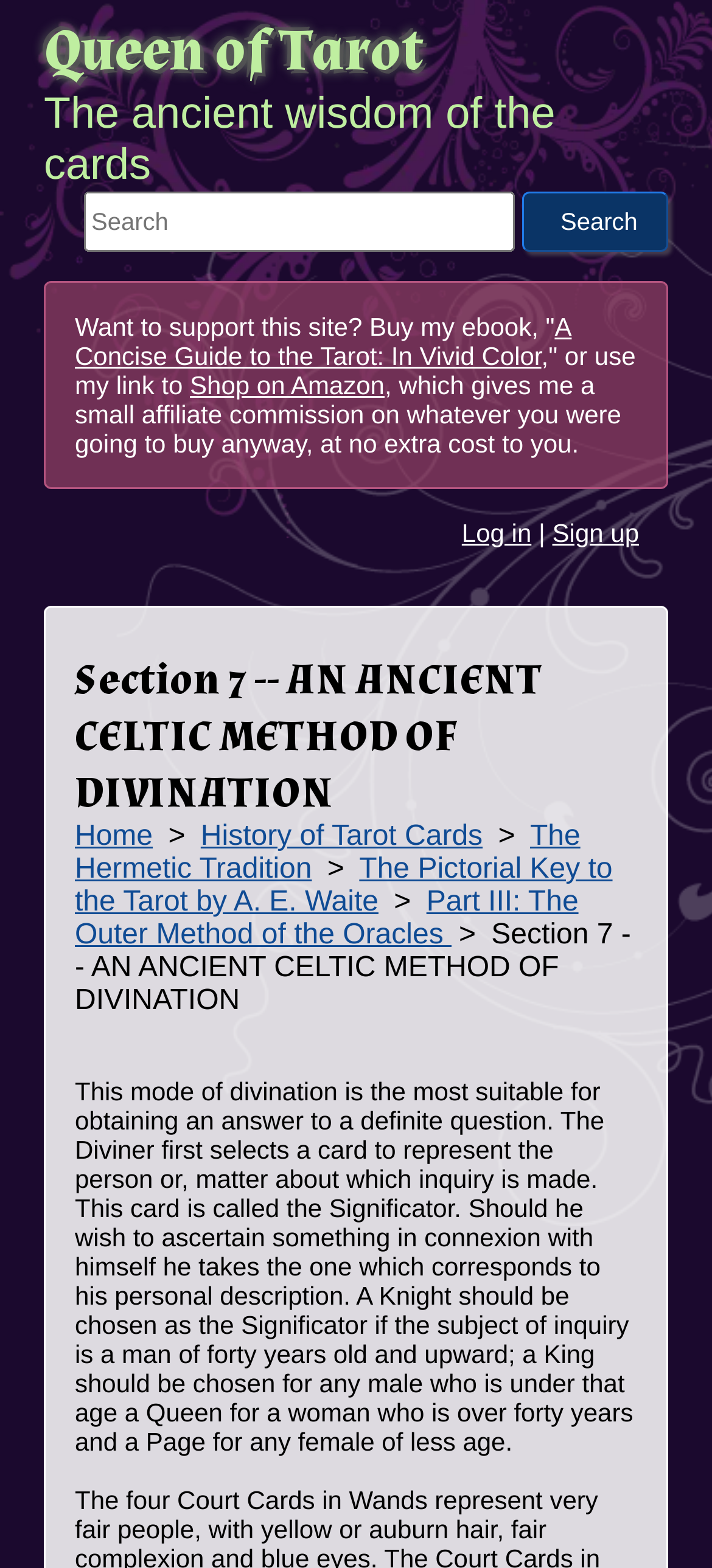Specify the bounding box coordinates of the area that needs to be clicked to achieve the following instruction: "Click the 'Close ×' button".

None